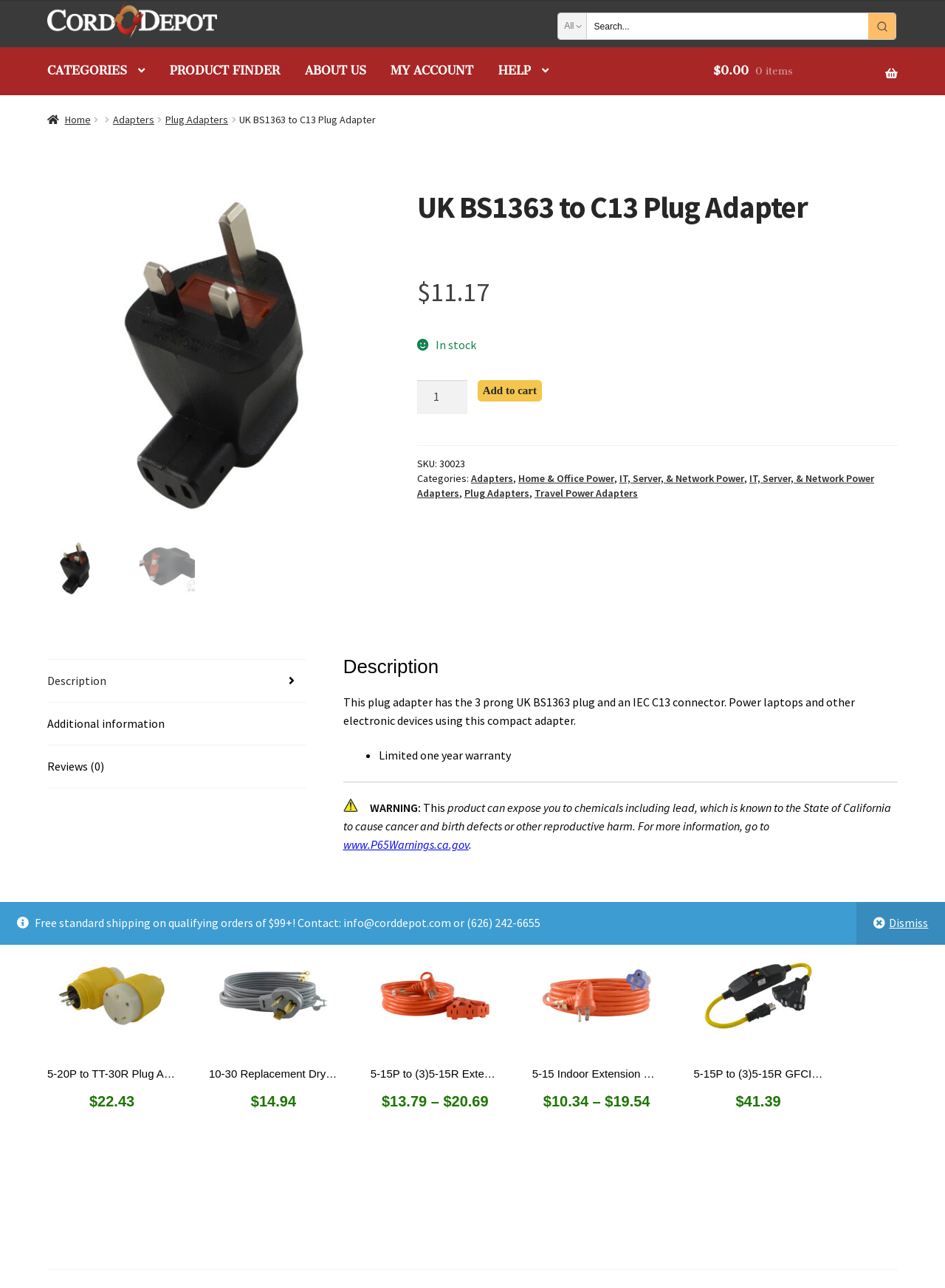Find the bounding box coordinates for the element described here: "IT, Server, & Network Power".

[0.655, 0.366, 0.787, 0.376]